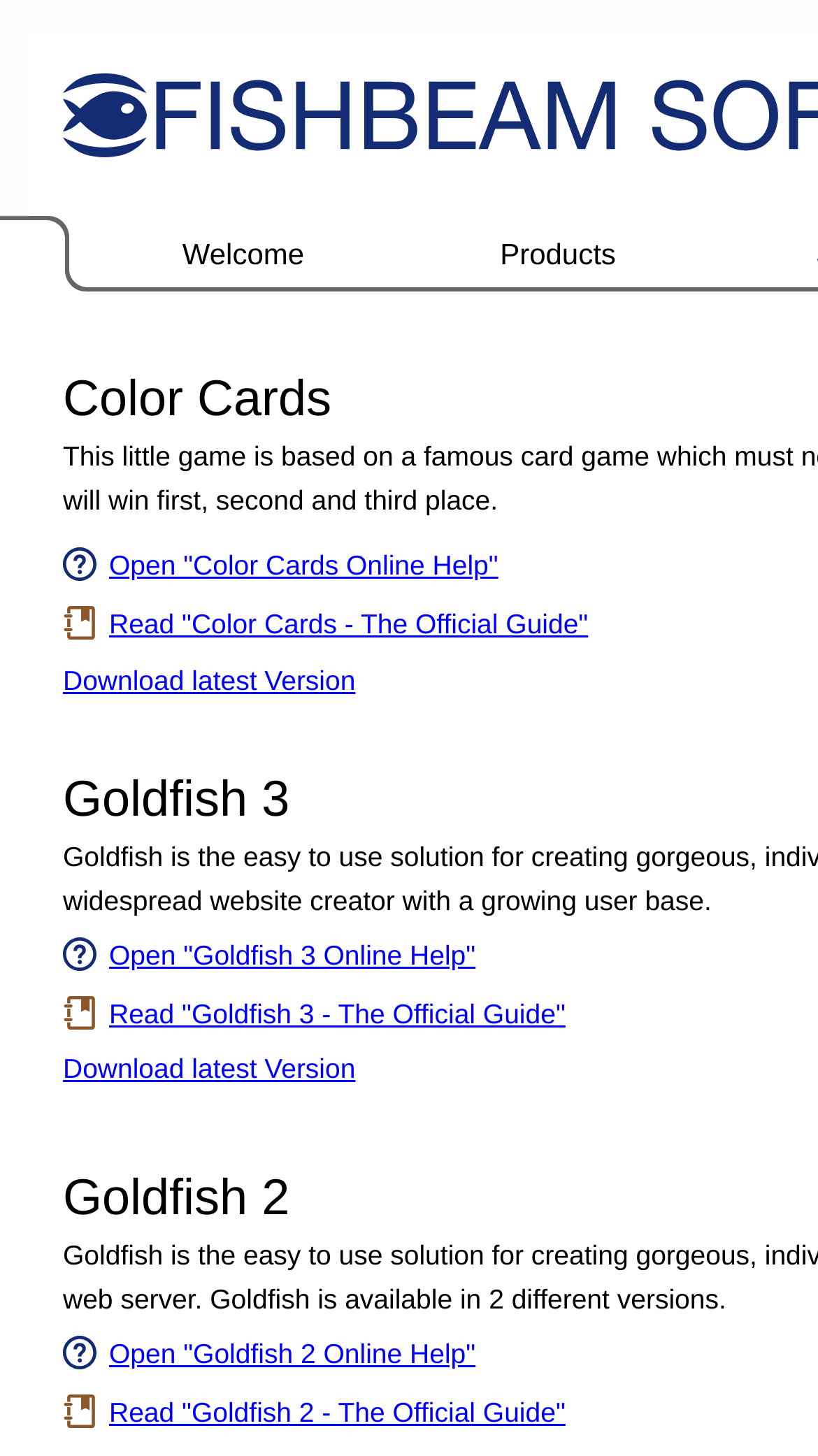How many links are there for Goldfish 3?
Please give a well-detailed answer to the question.

For the Goldfish 3 product, there are three links: one for online help, one for the official guide, and one for downloading the latest version.